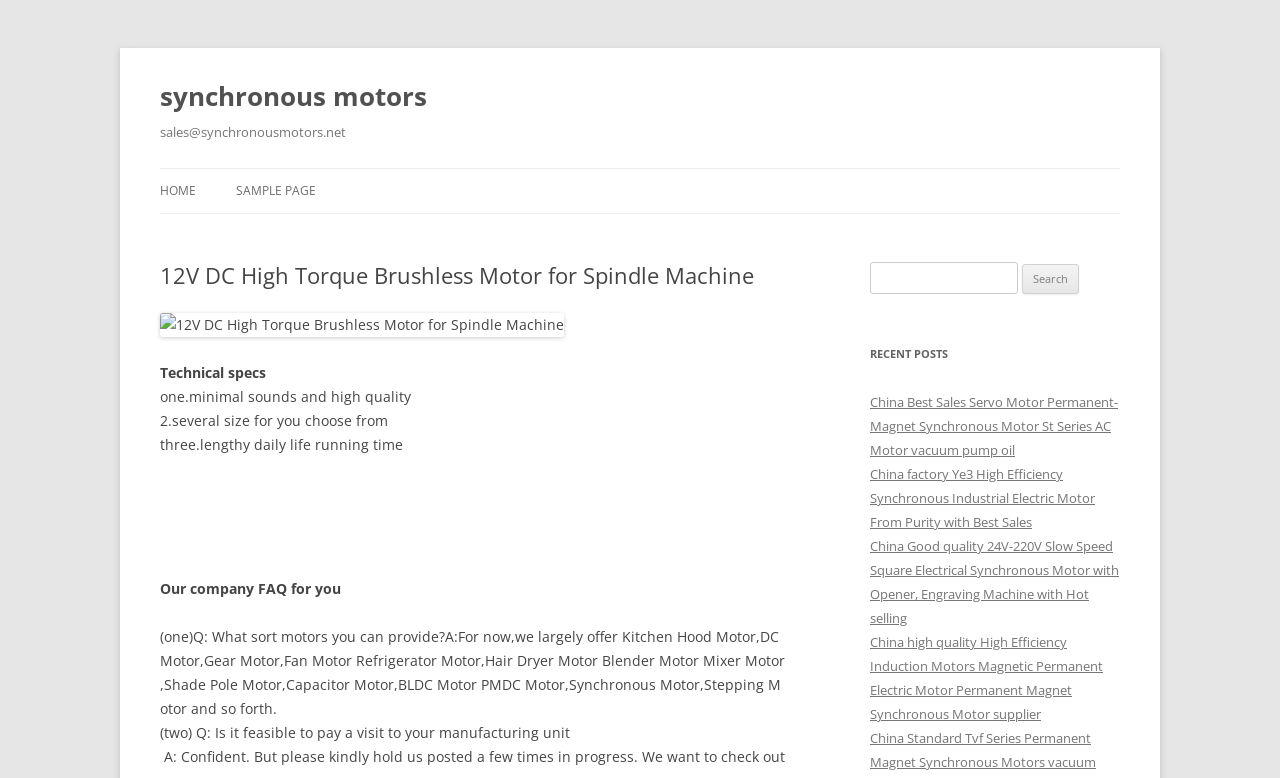Provide a single word or phrase to answer the given question: 
What is the company's contact information?

sales@synchronousmotors.net